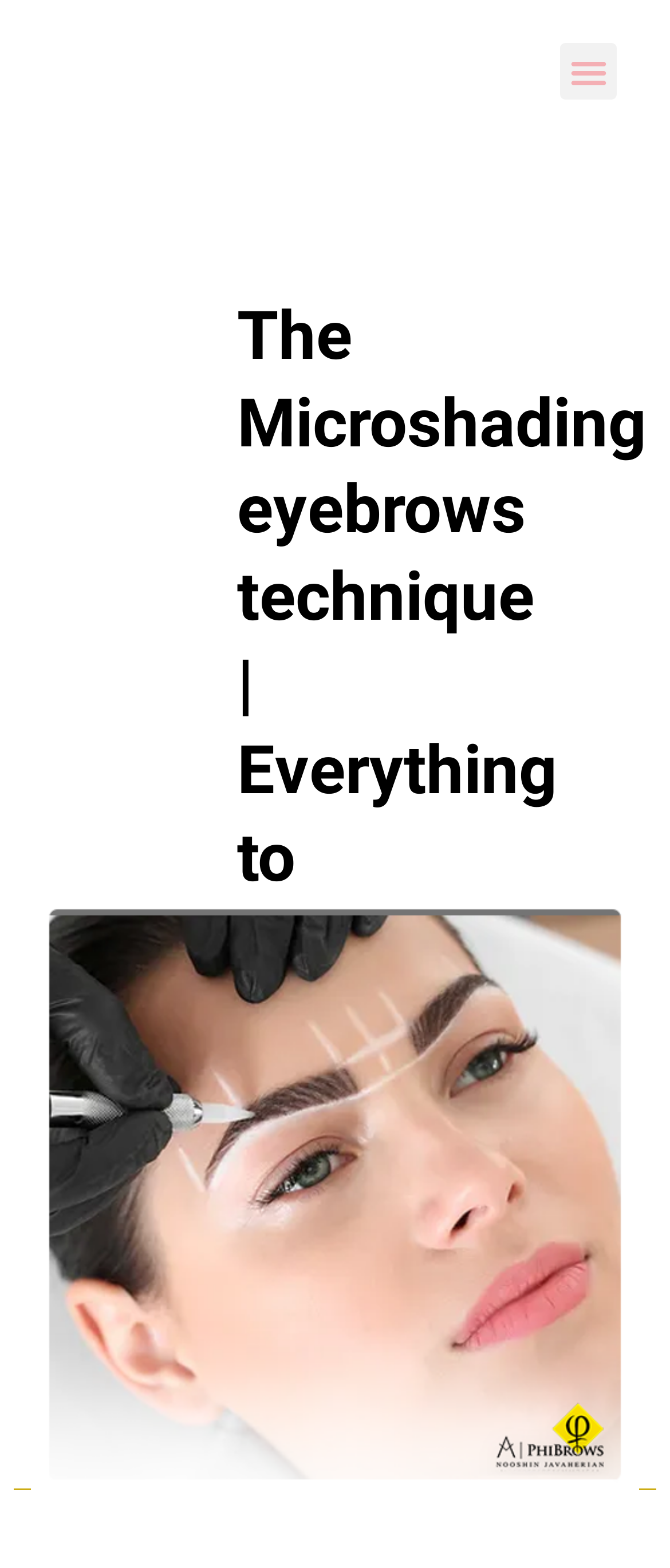Extract the primary heading text from the webpage.

The Microshading eyebrows technique | Everything to know